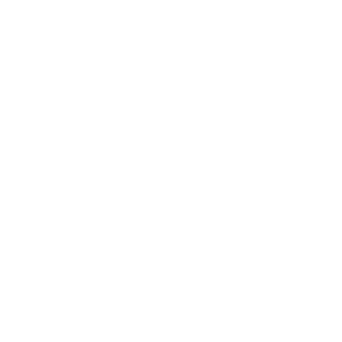What is the purpose of the timer's functionality?
Please analyze the image and answer the question with as much detail as possible.

The timer's functionality is essential in high-stakes scenarios, assisting in tracking response times and coordinating efforts among multiple teams, which is crucial in emergency response or rescue operations.